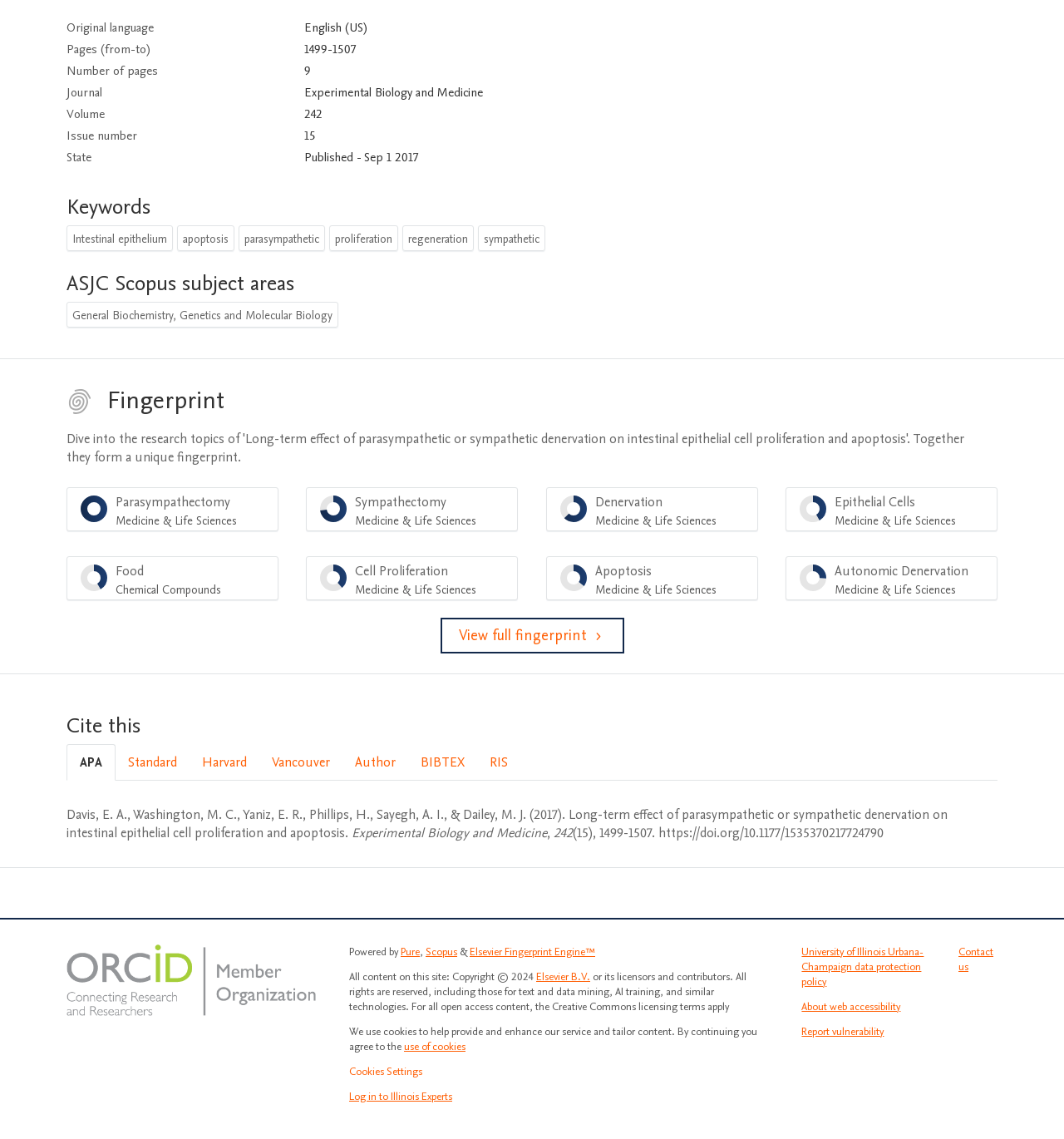Determine the bounding box coordinates for the area that needs to be clicked to fulfill this task: "View full fingerprint". The coordinates must be given as four float numbers between 0 and 1, i.e., [left, top, right, bottom].

[0.414, 0.543, 0.586, 0.574]